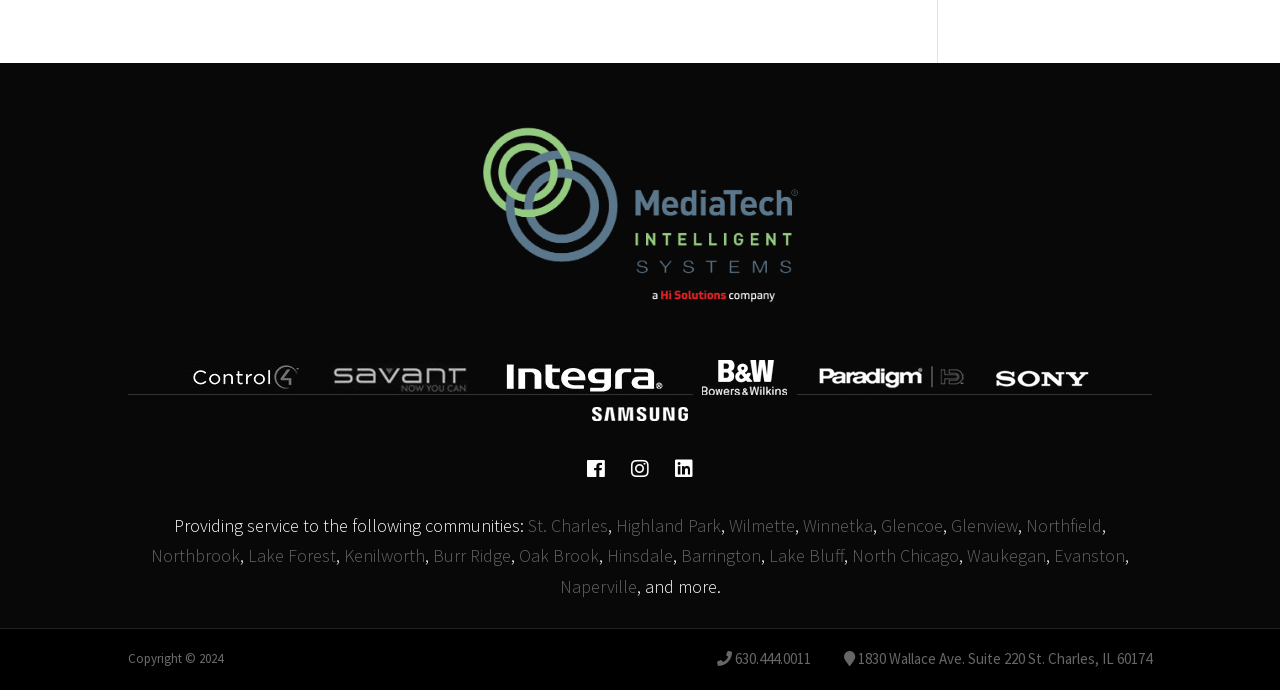Determine the bounding box coordinates for the clickable element required to fulfill the instruction: "View the address". Provide the coordinates as four float numbers between 0 and 1, i.e., [left, top, right, bottom].

[0.668, 0.941, 0.9, 0.968]